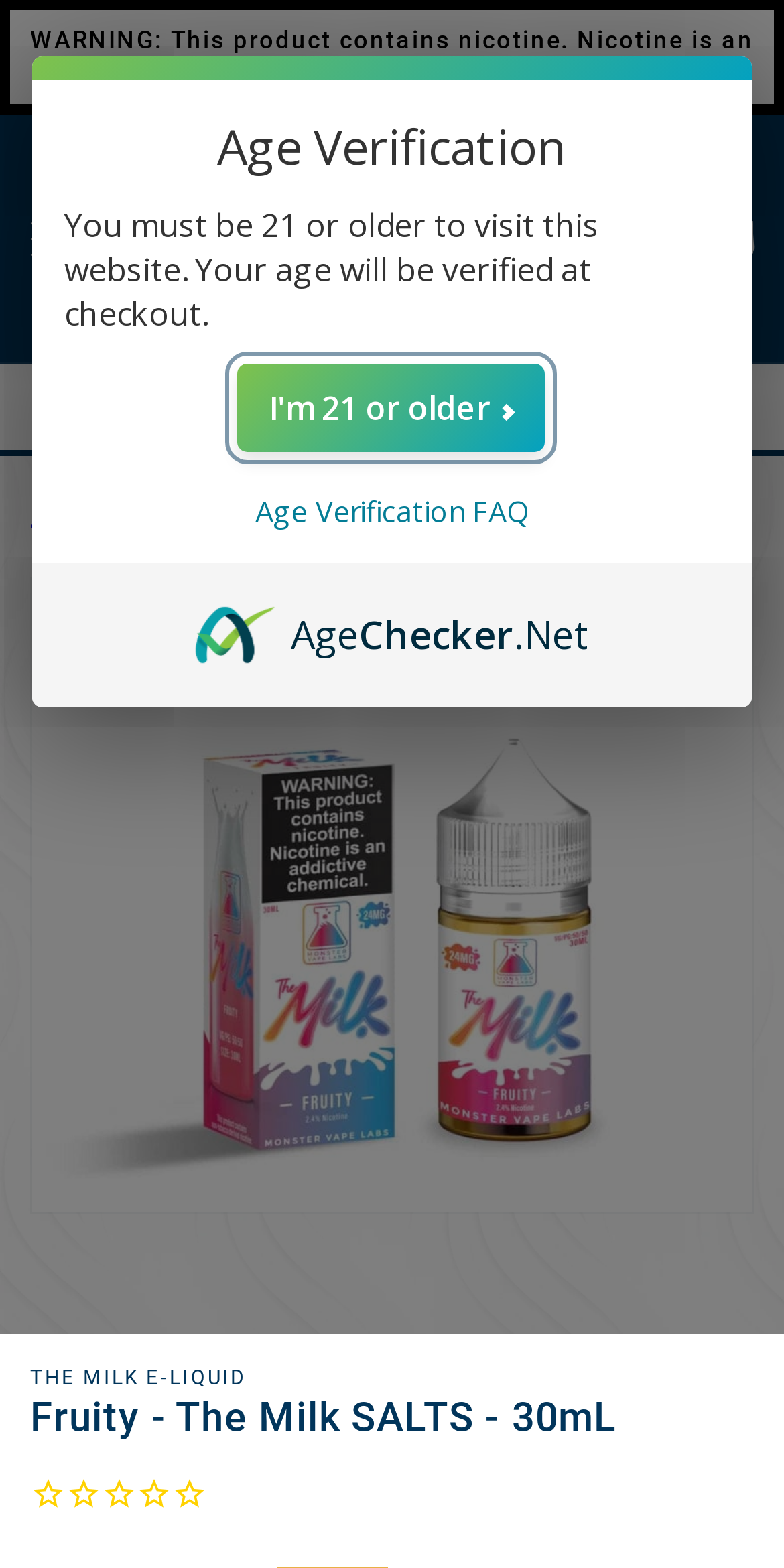Find the bounding box coordinates of the element I should click to carry out the following instruction: "View cart".

[0.879, 0.124, 0.992, 0.18]